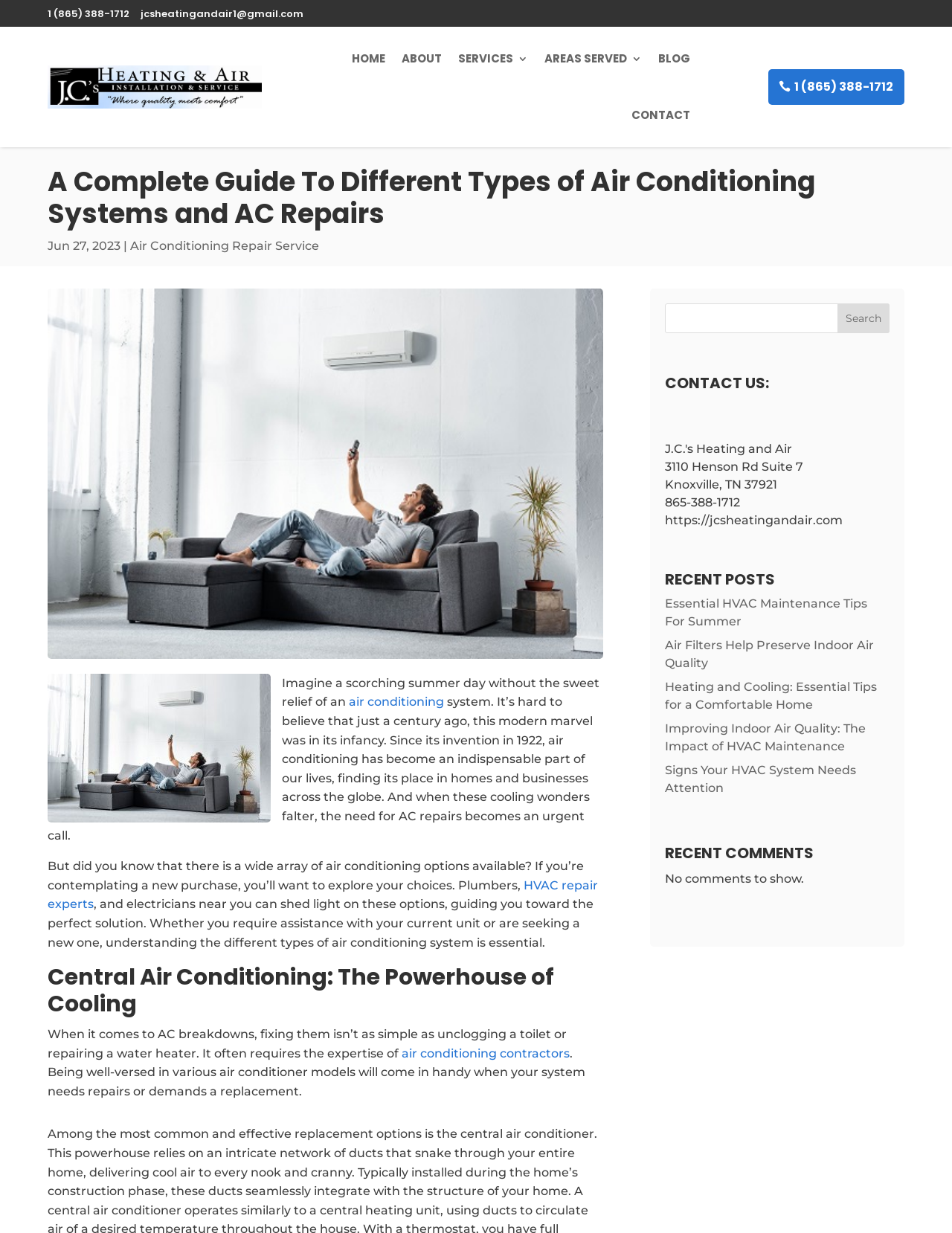Please extract the title of the webpage.

A Complete Guide To Different Types of Air Conditioning Systems and AC Repairs